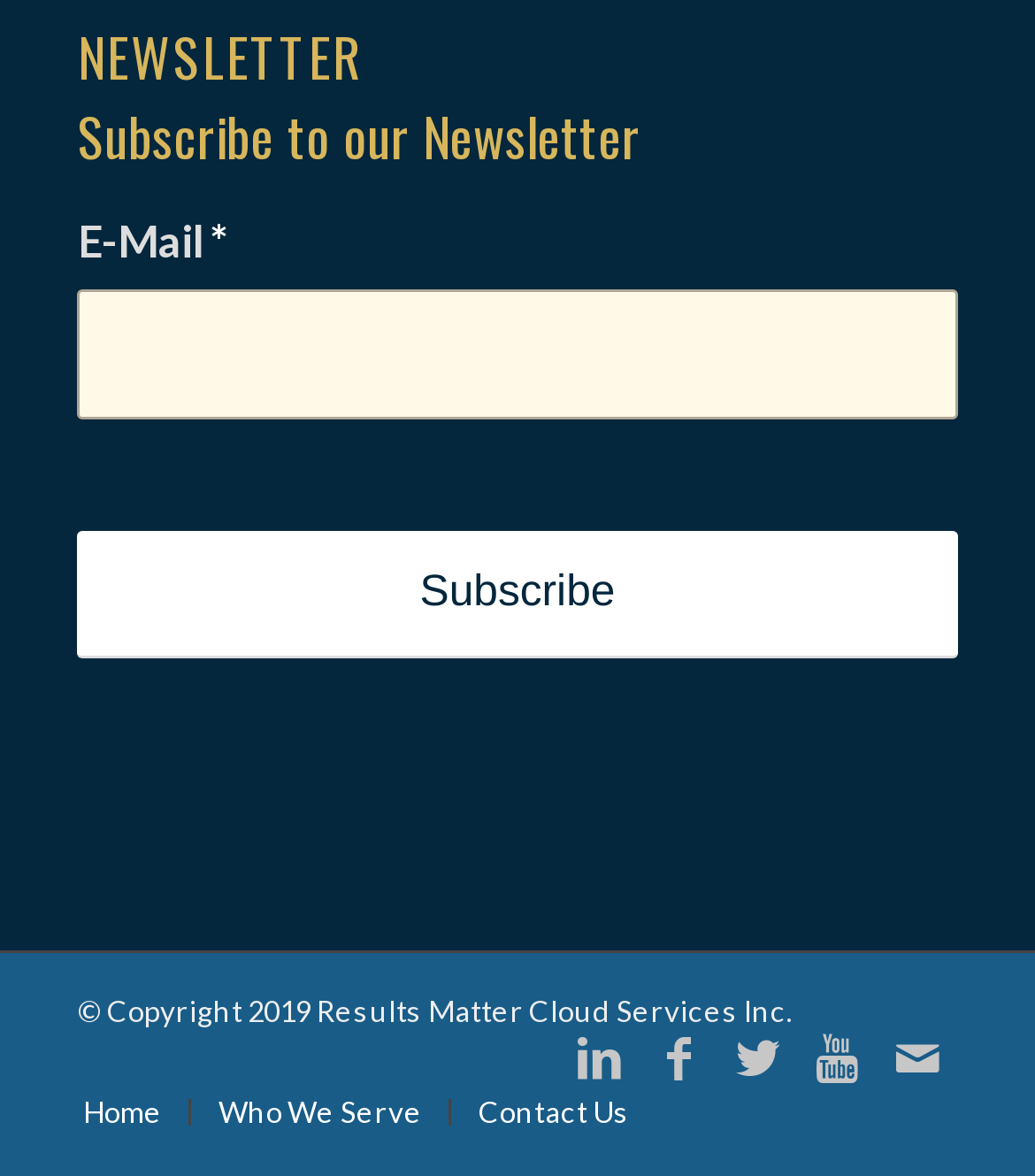What is the label of the required textbox?
Using the image, respond with a single word or phrase.

E-Mail